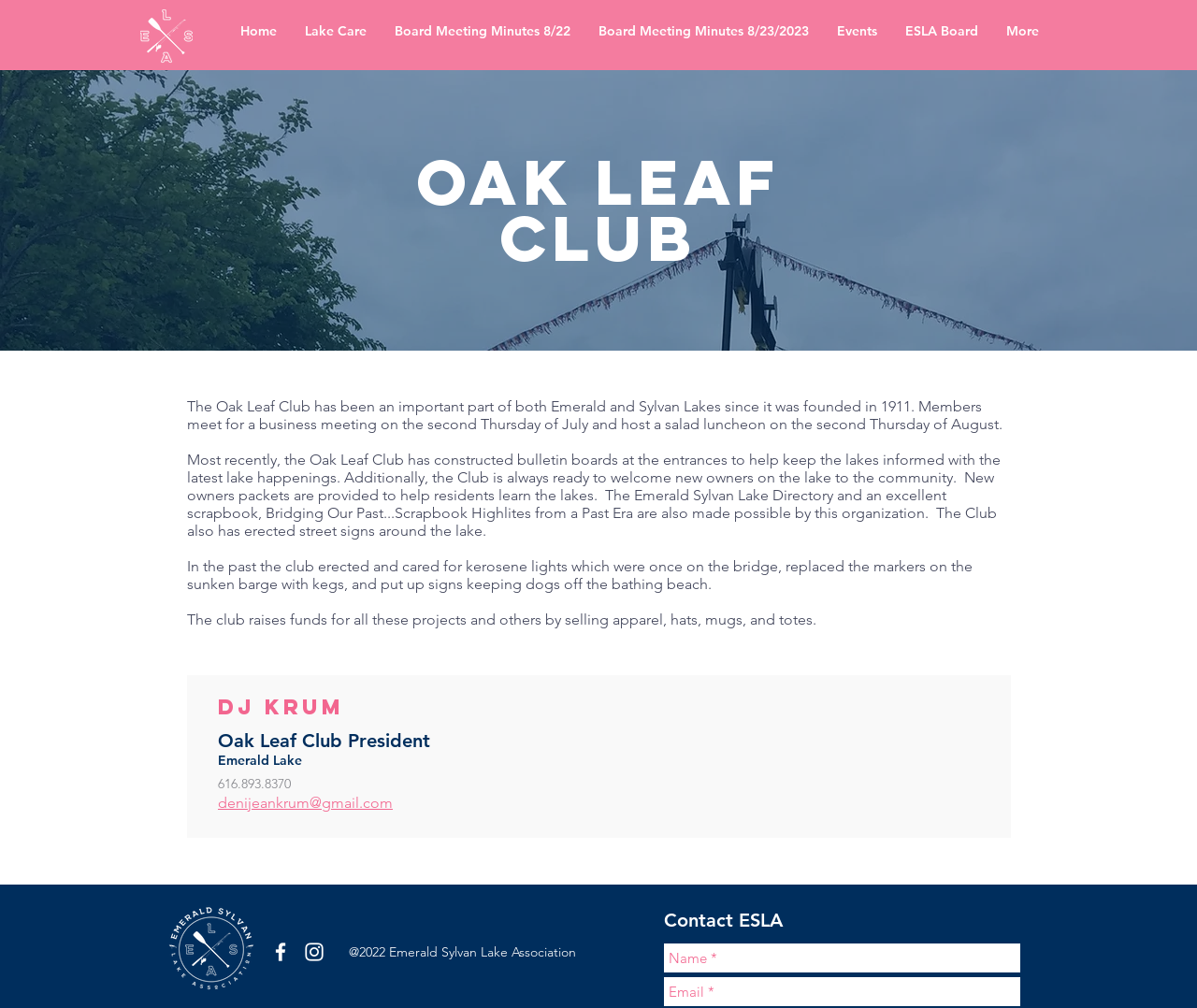Please mark the clickable region by giving the bounding box coordinates needed to complete this instruction: "Click Lake Care".

[0.243, 0.007, 0.318, 0.054]